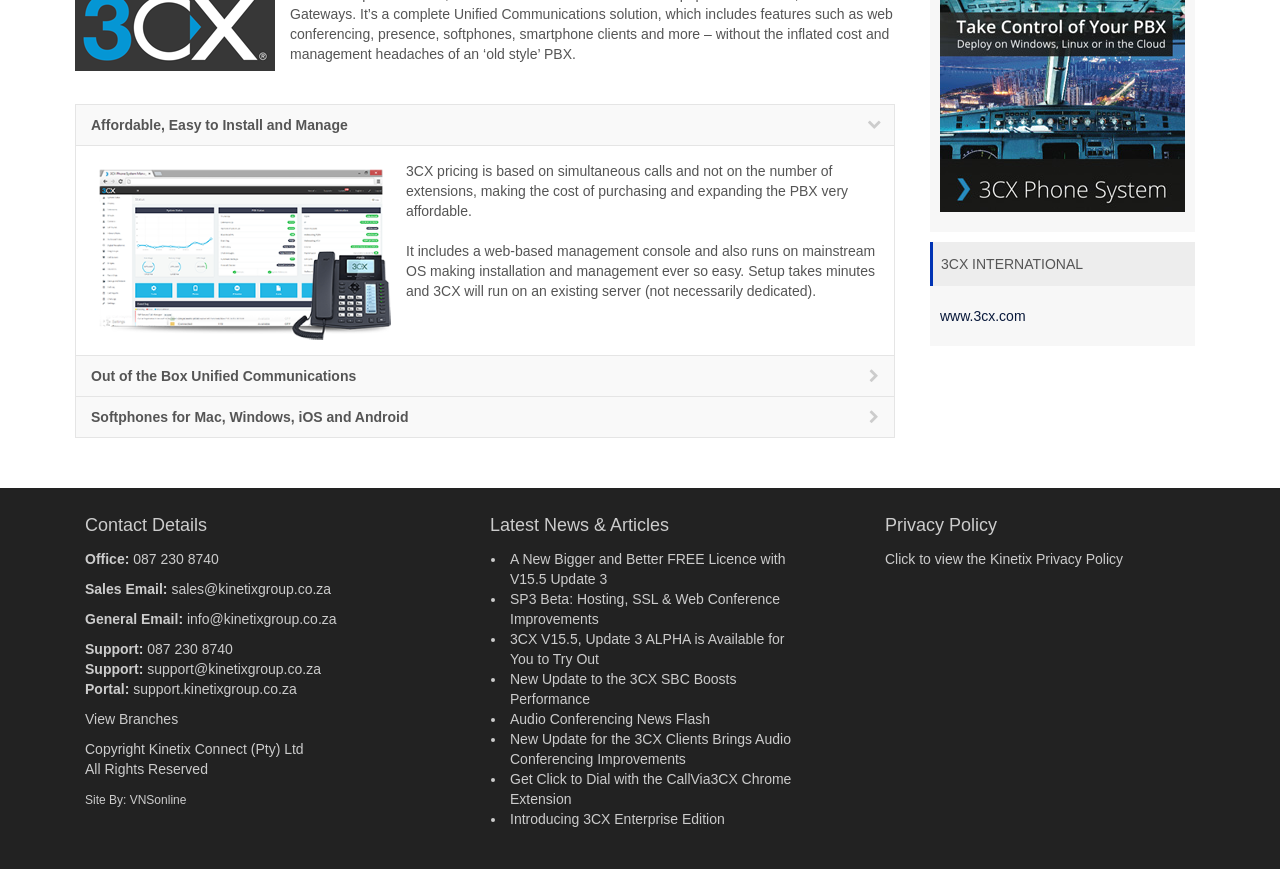Bounding box coordinates are given in the format (top-left x, top-left y, bottom-right x, bottom-right y). All values should be floating point numbers between 0 and 1. Provide the bounding box coordinate for the UI element described as: Audio Conferencing News Flash

[0.398, 0.818, 0.555, 0.836]